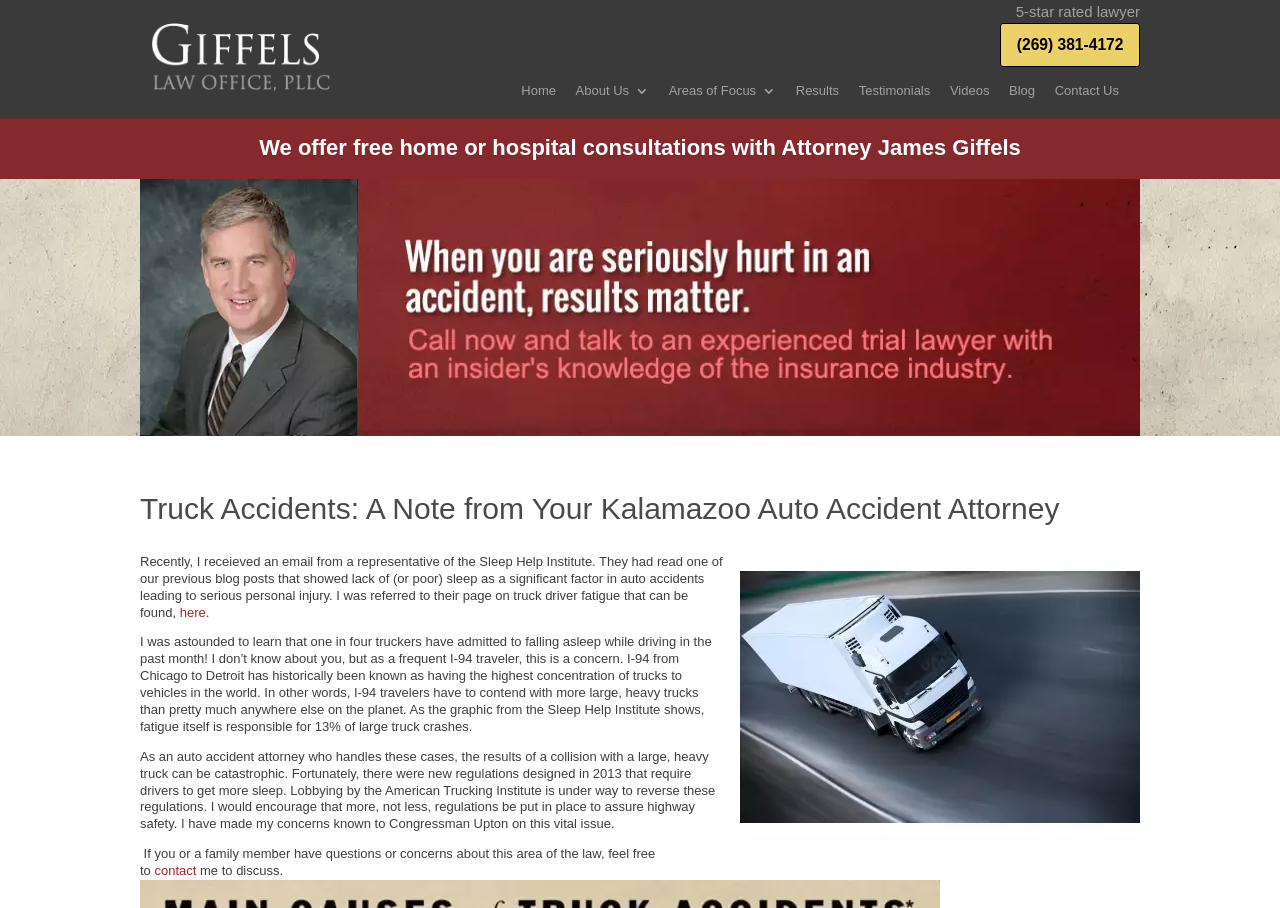What is the phone number to contact the attorney? Analyze the screenshot and reply with just one word or a short phrase.

(269) 381-4172